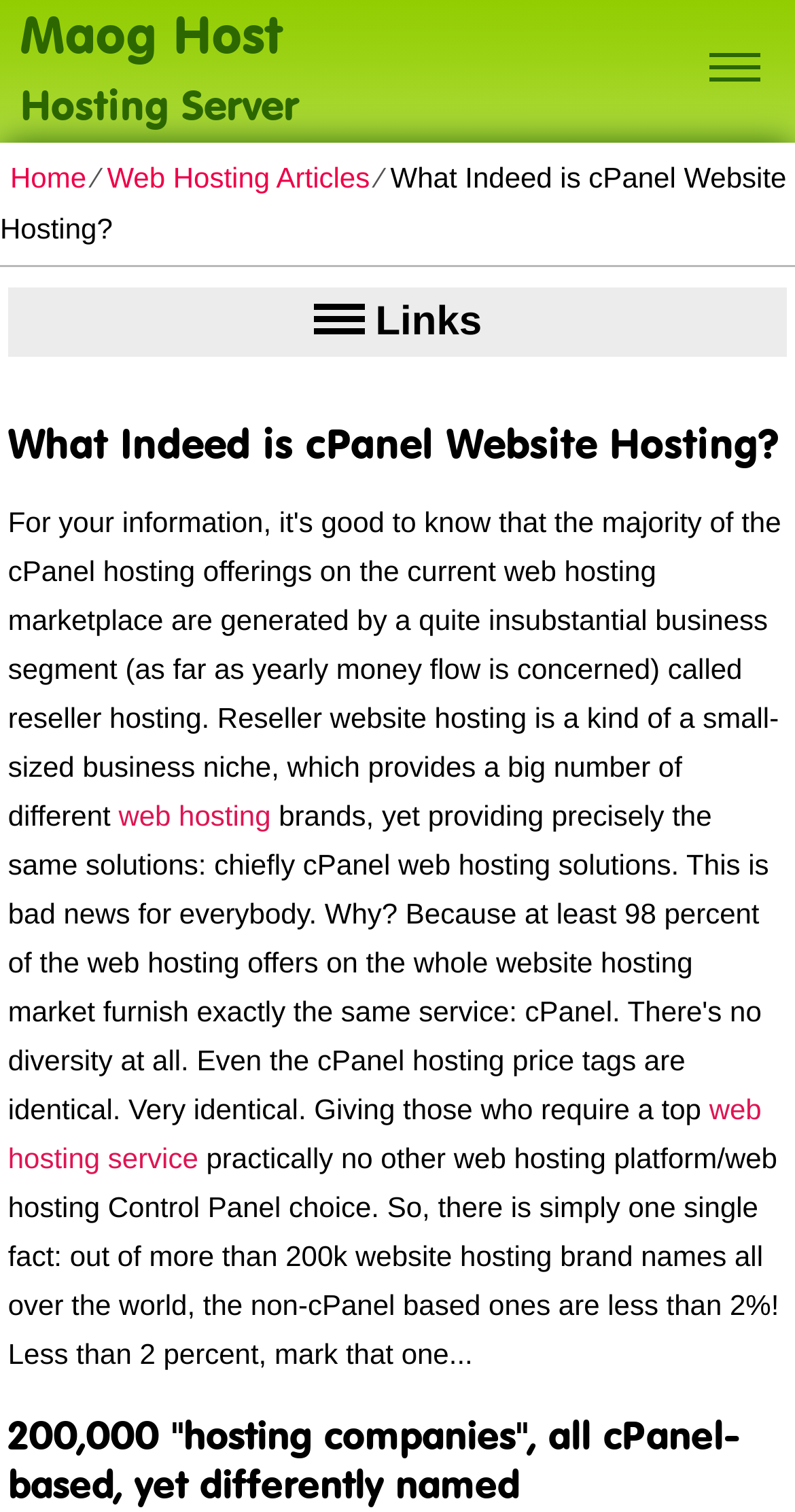Describe all the significant parts and information present on the webpage.

The webpage is about cPanel website hosting, with the main title "What Indeed is cPanel Website Hosting?" at the top. Below the title, there is a heading "Maog Host" with a link to "Maog Host" on the left side, followed by another heading "Hosting Server" on the same line. 

On the next line, there are three links: "Home" on the left, a separator "⁄" in the middle, and "Web Hosting Articles" on the right. Below these links, the main title "What Indeed is cPanel Website Hosting?" is repeated. 

Further down, there is a section with a heading "What Indeed is cPanel Website Hosting?" that takes up most of the width. Within this section, there is a link to "web hosting" on the left, and a longer paragraph of text that discusses the dominance of cPanel in the web hosting industry, stating that less than 2% of website hosting brands do not use cPanel. 

On the bottom, there is another heading "200,000 "hosting companies", all cPanel-based, yet differently named" that spans almost the entire width.